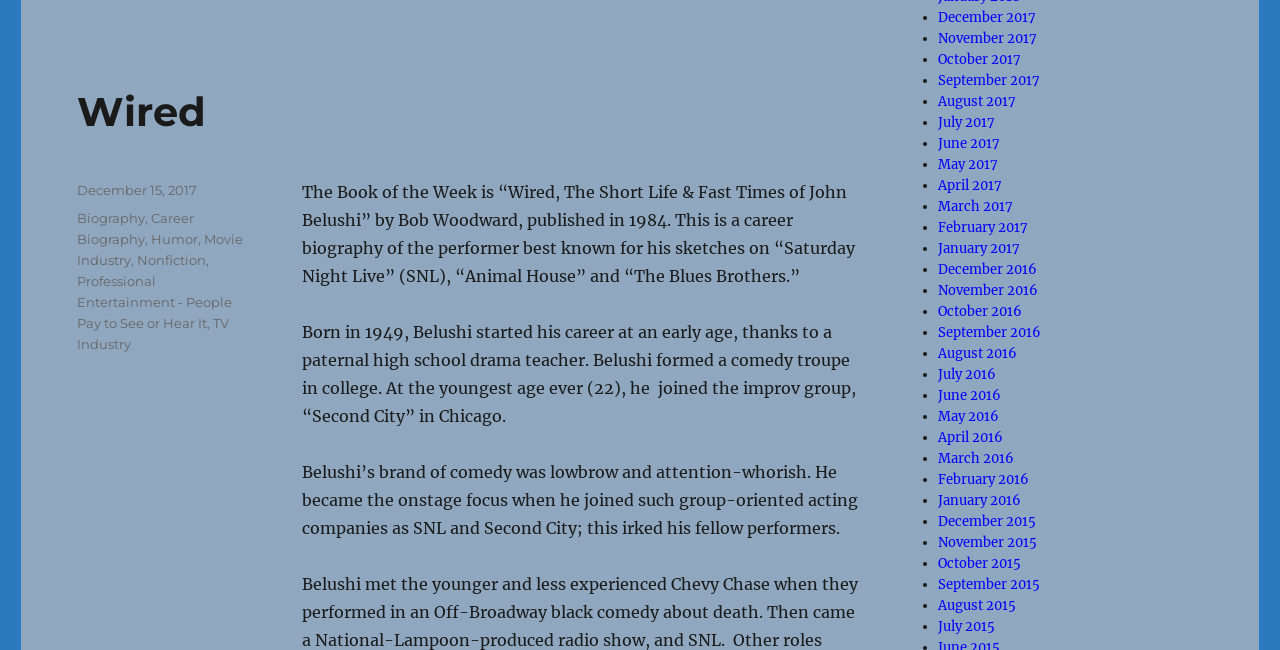Pinpoint the bounding box coordinates of the area that should be clicked to complete the following instruction: "Read the biography of John Belushi". The coordinates must be given as four float numbers between 0 and 1, i.e., [left, top, right, bottom].

[0.236, 0.28, 0.668, 0.44]